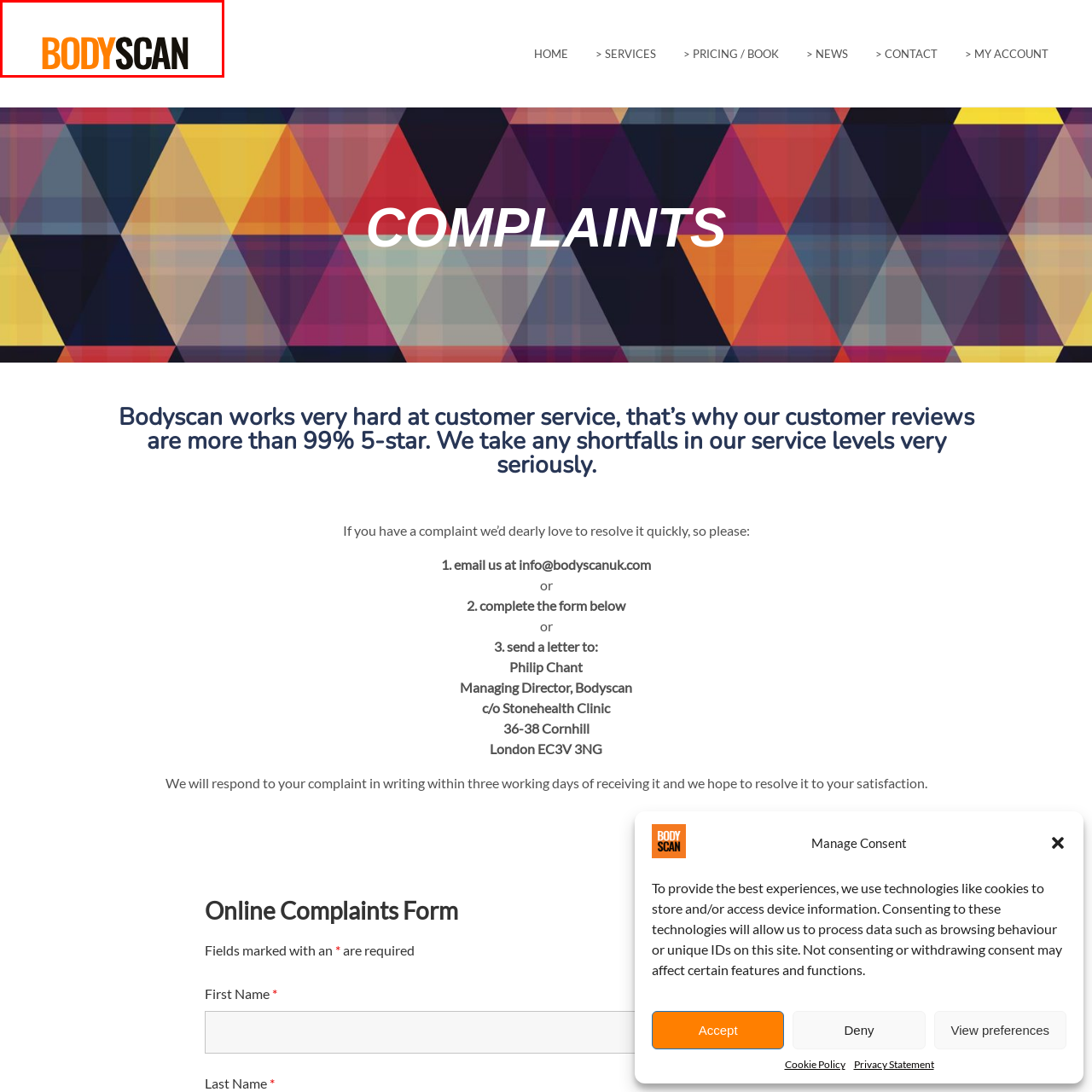View the image within the red box and answer the following question with a concise word or phrase:
Where is the logo likely to be prominently displayed?

Webpage dedicated to complaints and customer feedback